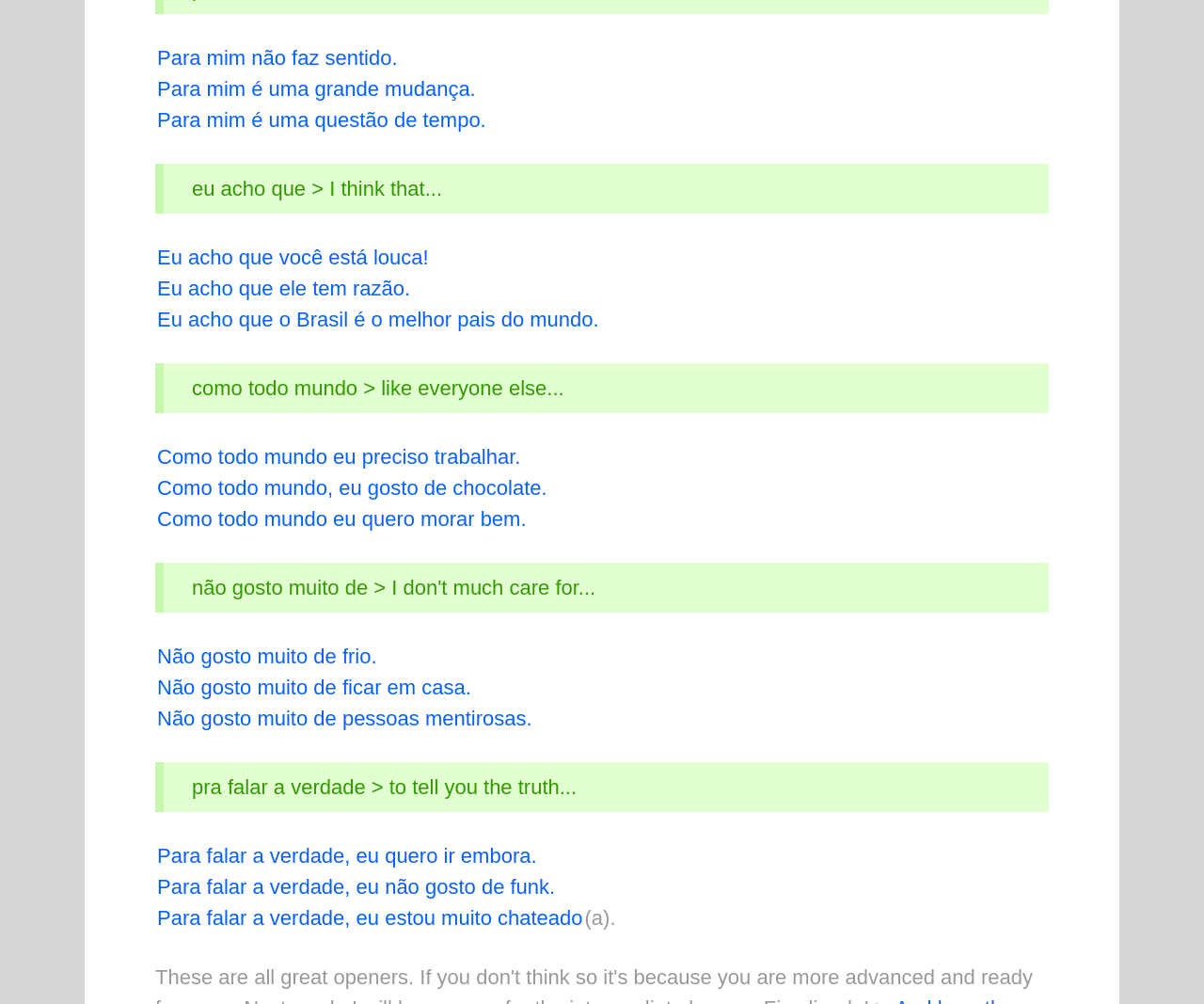Find the bounding box coordinates of the clickable element required to execute the following instruction: "Contact the mask supplier". Provide the coordinates as four float numbers between 0 and 1, i.e., [left, top, right, bottom].

None